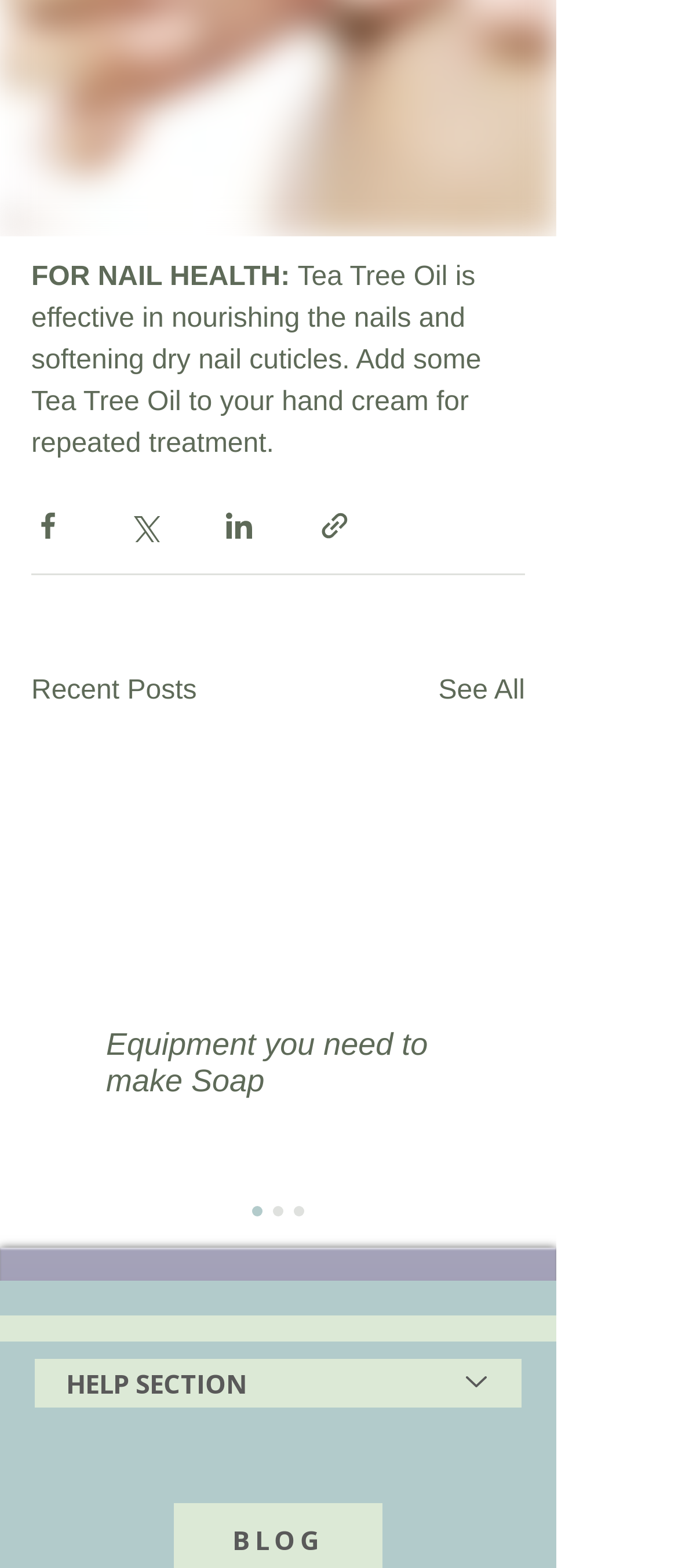What is the purpose of Tea Tree Oil?
Using the information presented in the image, please offer a detailed response to the question.

I read the StaticText element that mentions Tea Tree Oil and found that it is effective in nourishing the nails and softening dry nail cuticles.